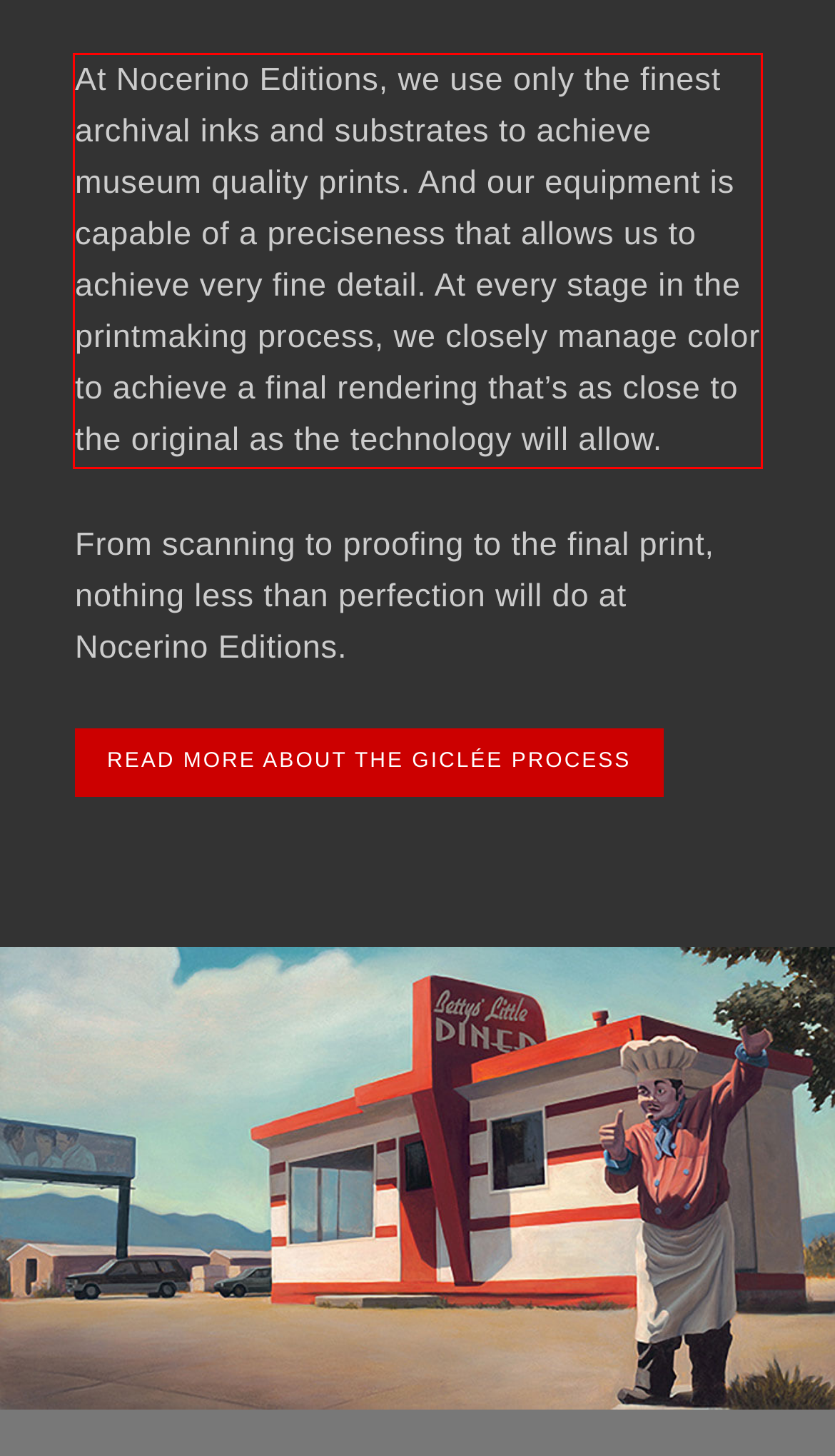You are provided with a screenshot of a webpage containing a red bounding box. Please extract the text enclosed by this red bounding box.

At Nocerino Editions, we use only the finest archival inks and substrates to achieve museum quality prints. And our equipment is capable of a preciseness that allows us to achieve very fine detail. At every stage in the printmaking process, we closely manage color to achieve a final rendering that’s as close to the original as the technology will allow.